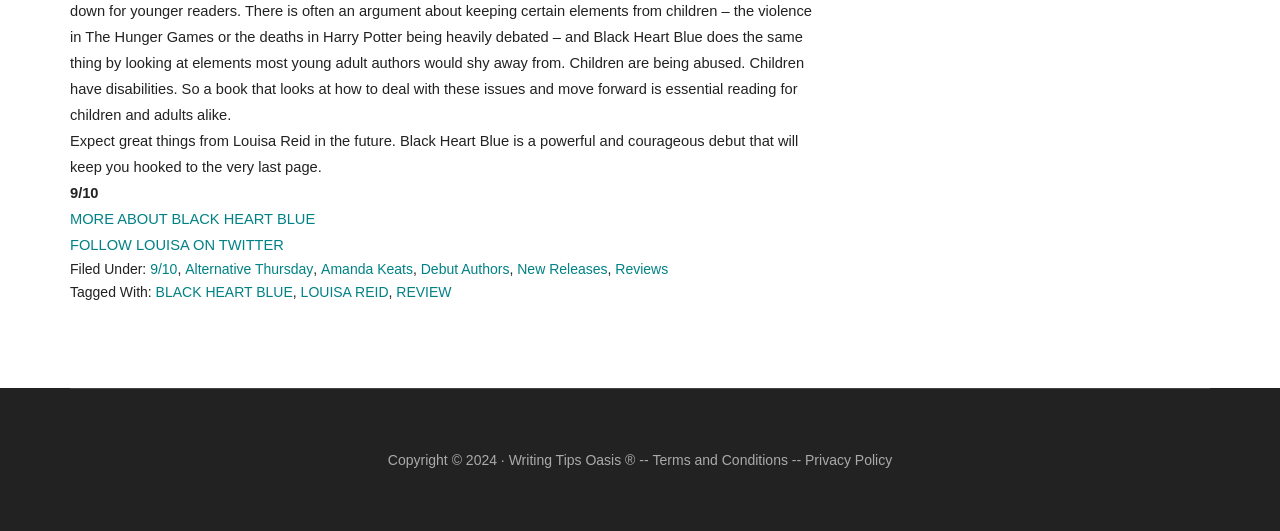Determine the bounding box coordinates in the format (top-left x, top-left y, bottom-right x, bottom-right y). Ensure all values are floating point numbers between 0 and 1. Identify the bounding box of the UI element described by: FOLLOW LOUISA ON TWITTER

[0.055, 0.446, 0.222, 0.477]